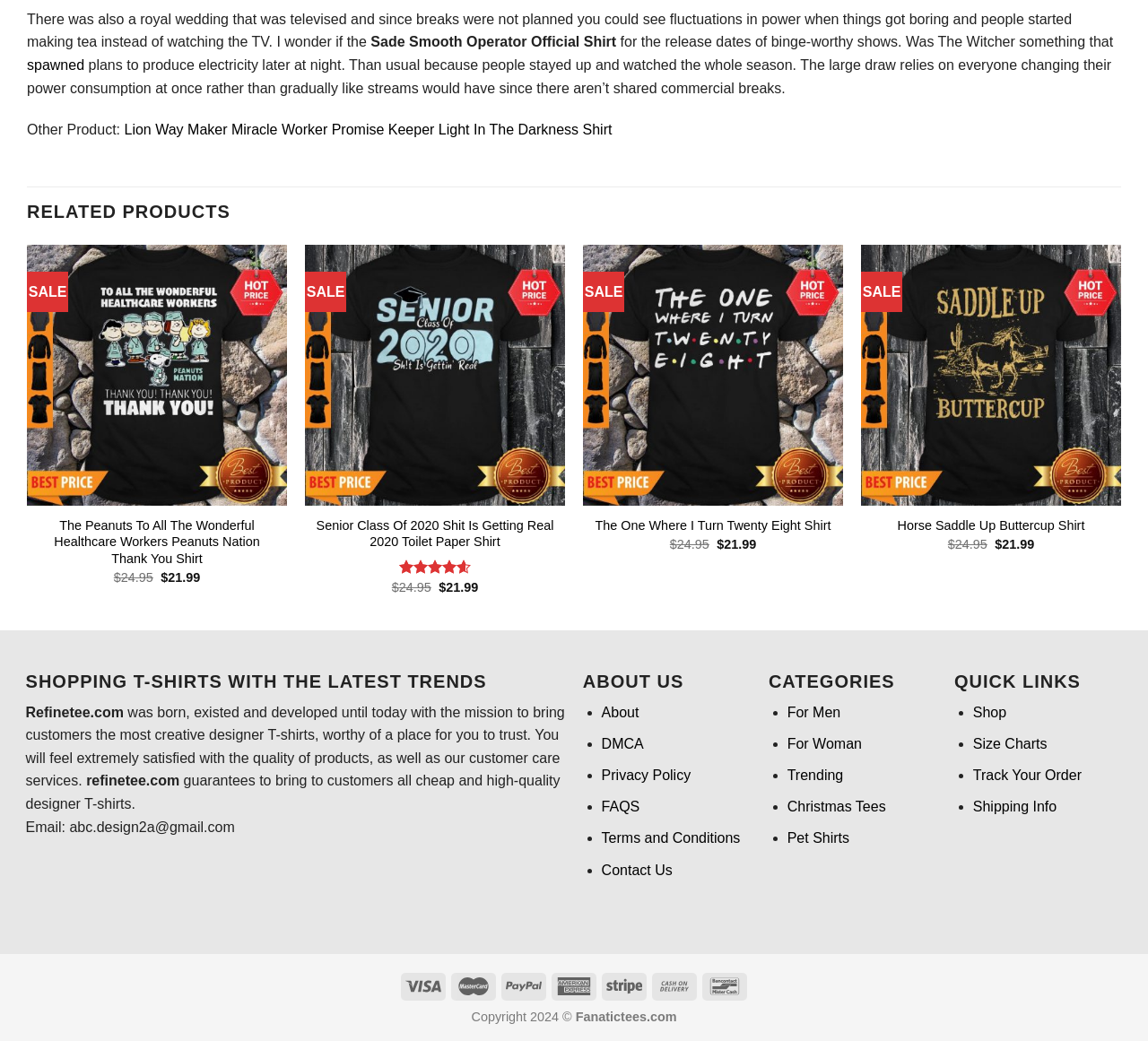Can you look at the image and give a comprehensive answer to the question:
What is the mission of Refinetee.com?

The mission of Refinetee.com is stated in the 'ABOUT US' section of the webpage, which describes the company's goal as bringing customers the most creative designer T-shirts, worthy of a place for customers to trust.